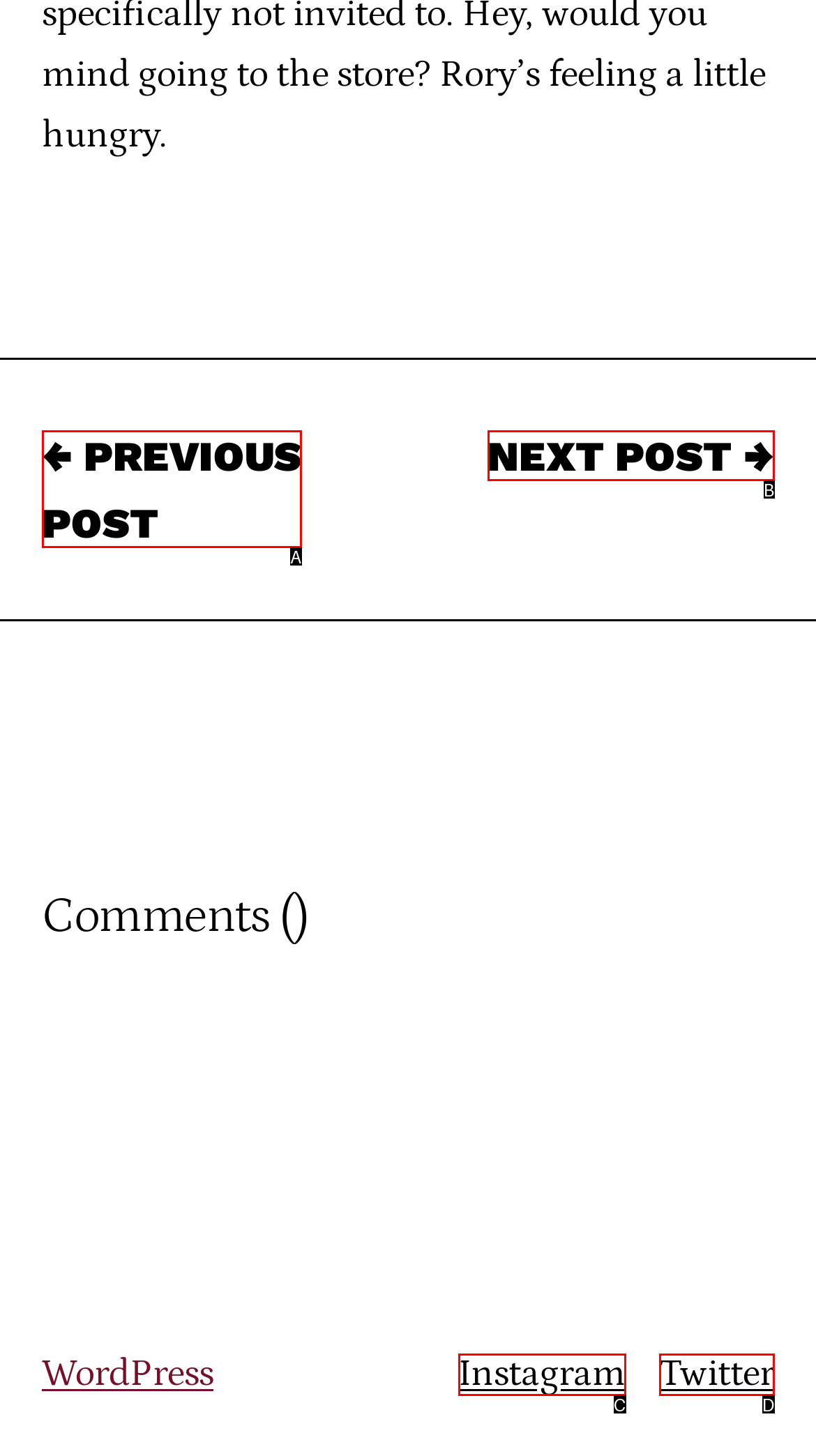From the given choices, determine which HTML element aligns with the description: ← Previous Post Respond with the letter of the appropriate option.

A